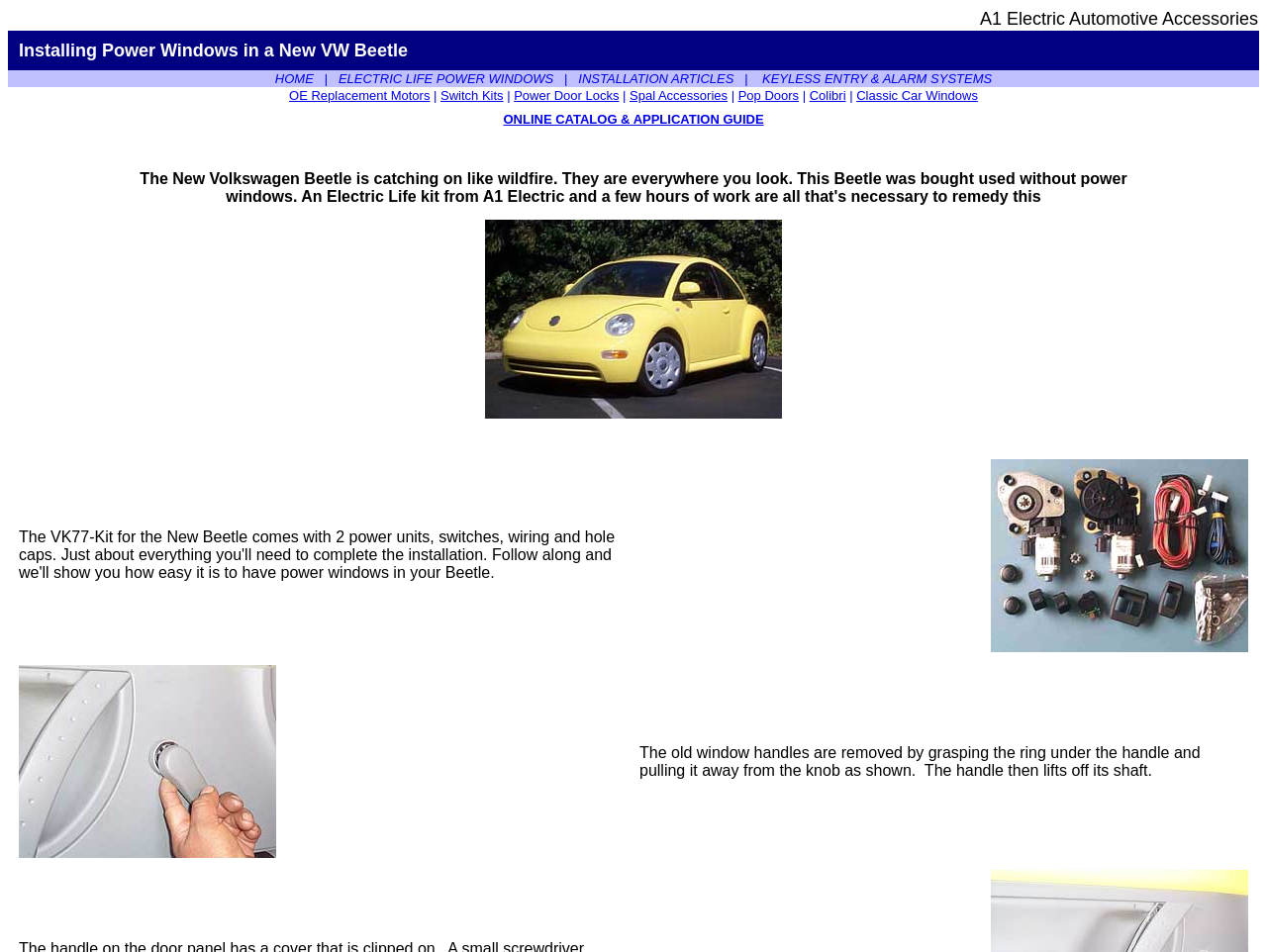What is the brand of the car in the webpage?
Answer the question with detailed information derived from the image.

The webpage is about installing power windows in a New Volkswagen Beetle, and there is an image of a 1998 Volkswagen New Beetle on the webpage.